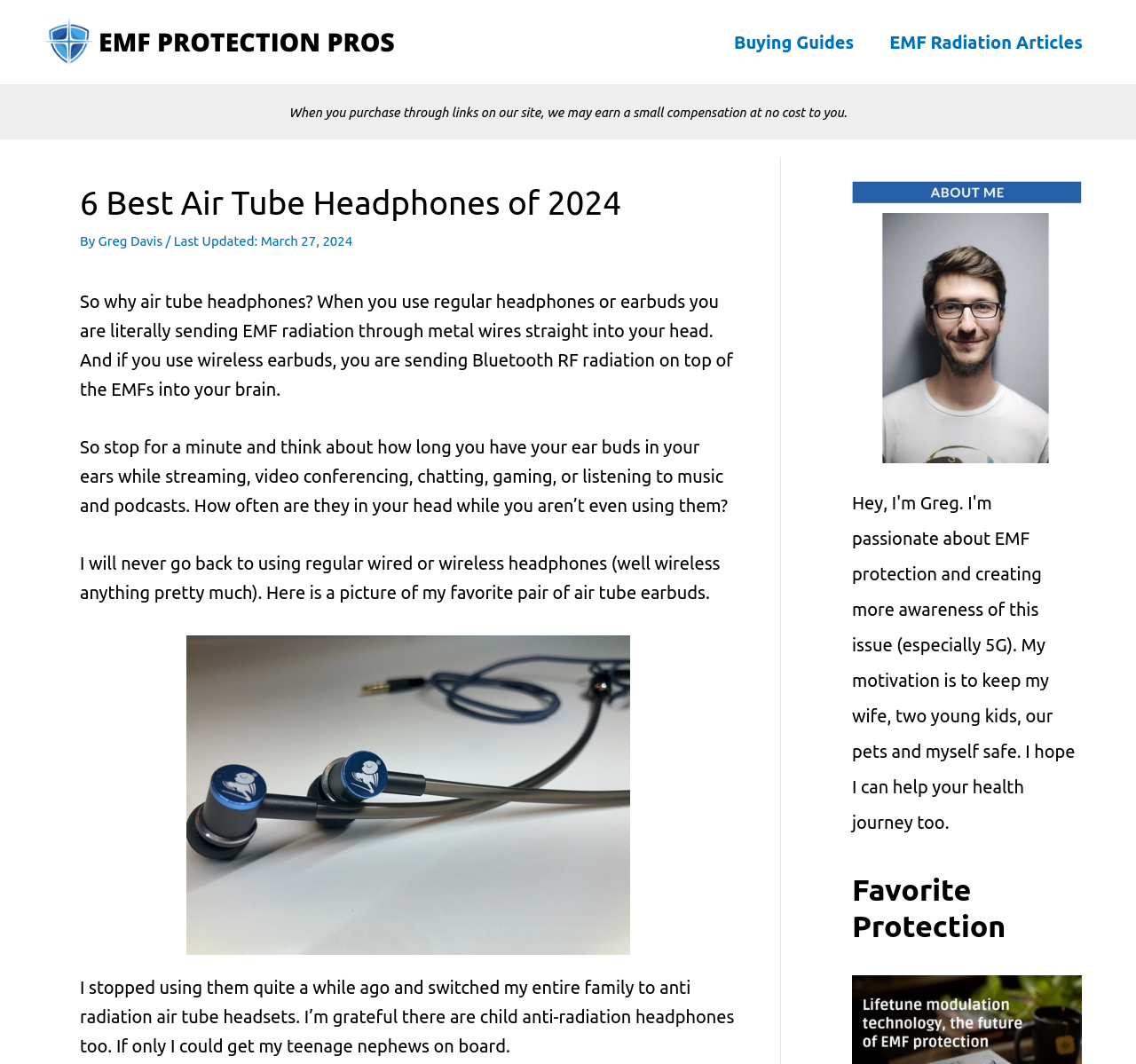Provide a brief response to the question below using a single word or phrase: 
How many images are there on the webpage?

2